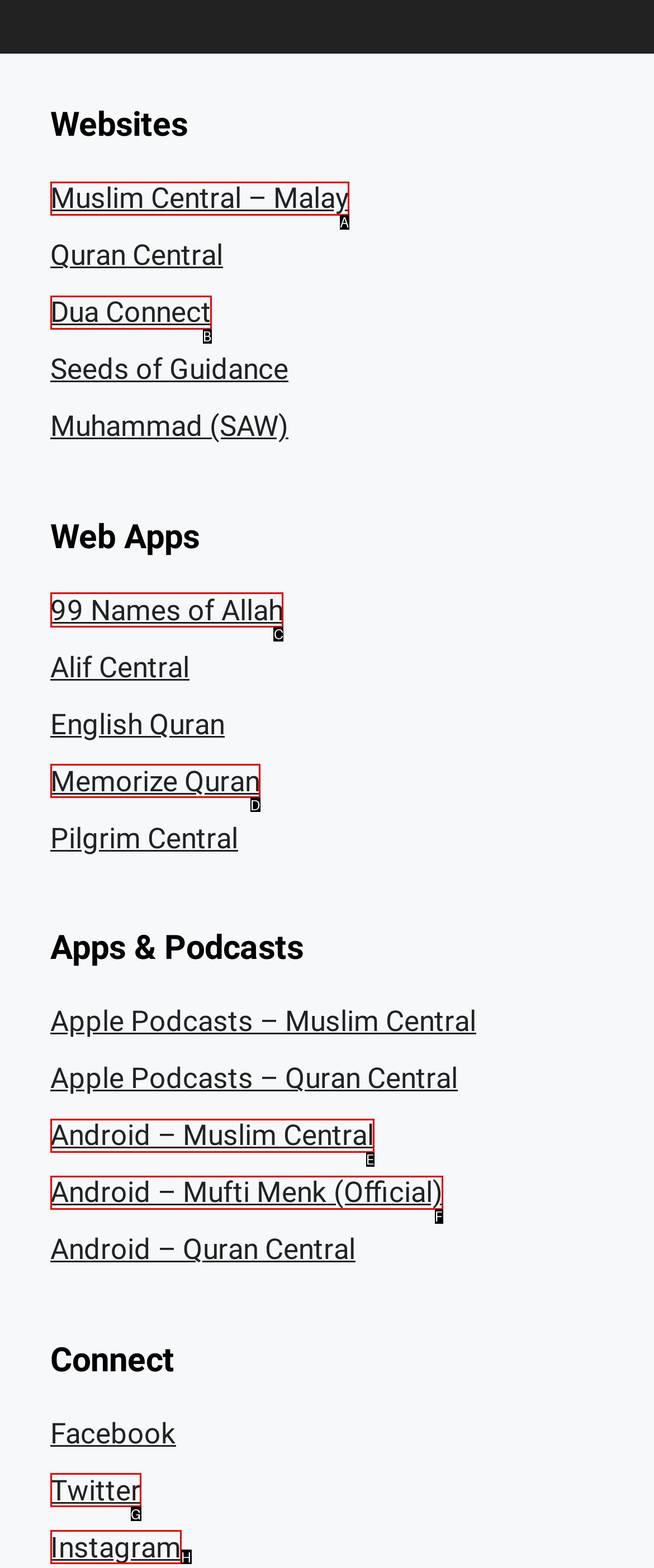Tell me which one HTML element I should click to complete this task: Open 99 Names of Allah web app Answer with the option's letter from the given choices directly.

C